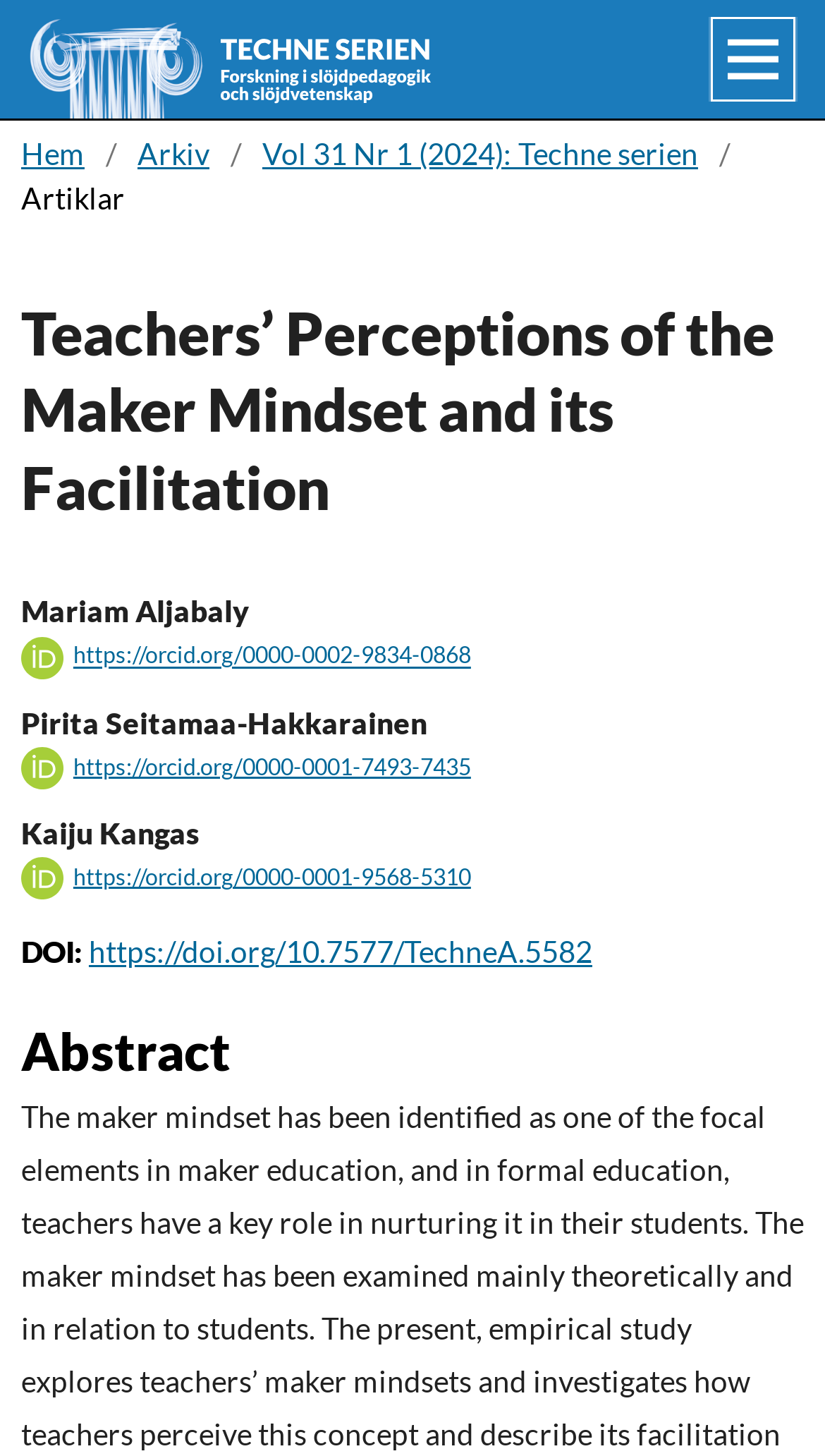What is the DOI of the article?
Craft a detailed and extensive response to the question.

I found the DOI of the article by looking at the section labeled 'DOI:' and found the link 'https://doi.org/10.7577/TechneA.5582'.